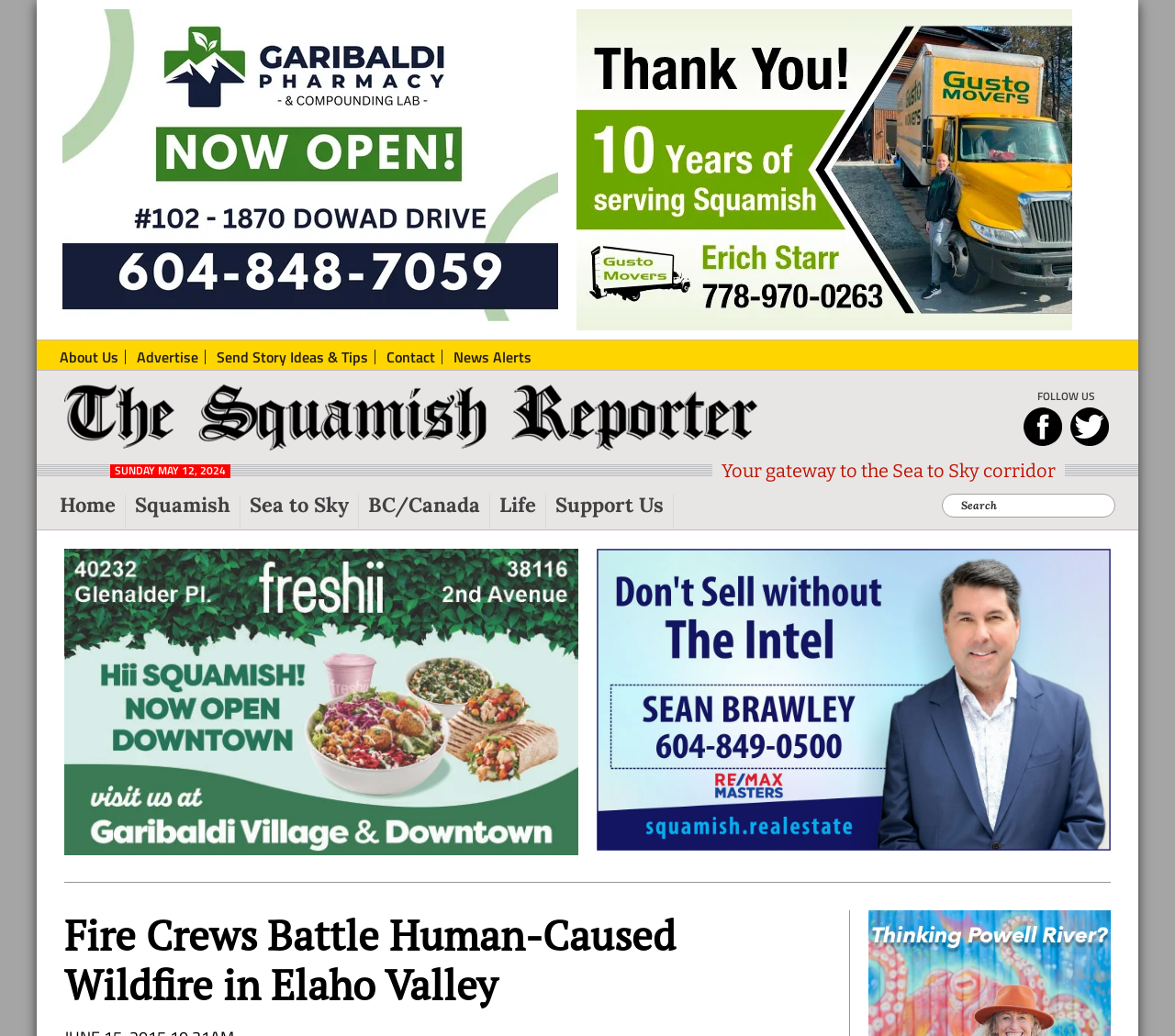Pinpoint the bounding box coordinates of the element you need to click to execute the following instruction: "Visit the 'Home' page". The bounding box should be represented by four float numbers between 0 and 1, in the format [left, top, right, bottom].

[0.051, 0.478, 0.107, 0.51]